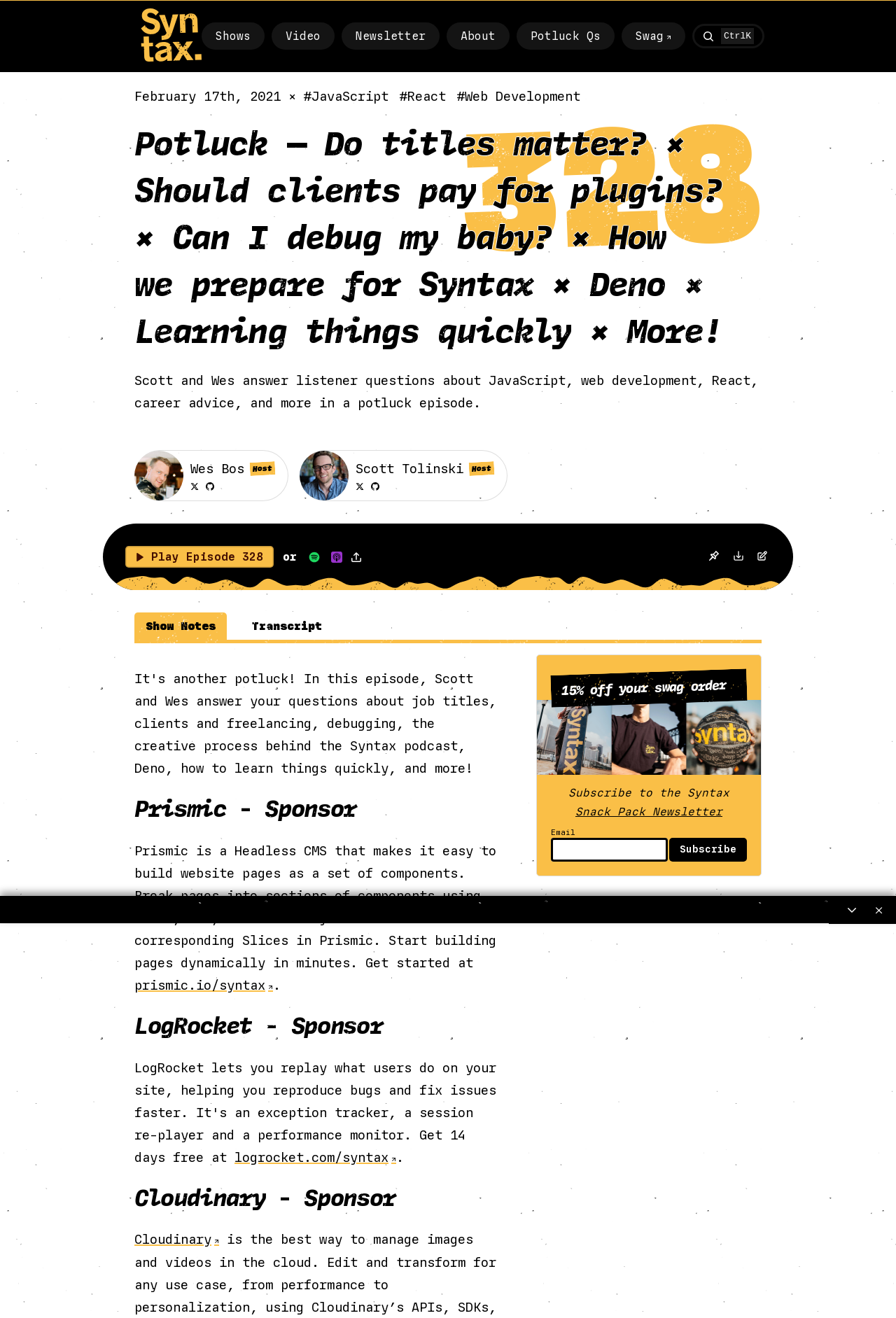Please reply to the following question with a single word or a short phrase:
What is the topic of the podcast episode?

JavaScript, web development, React, career advice